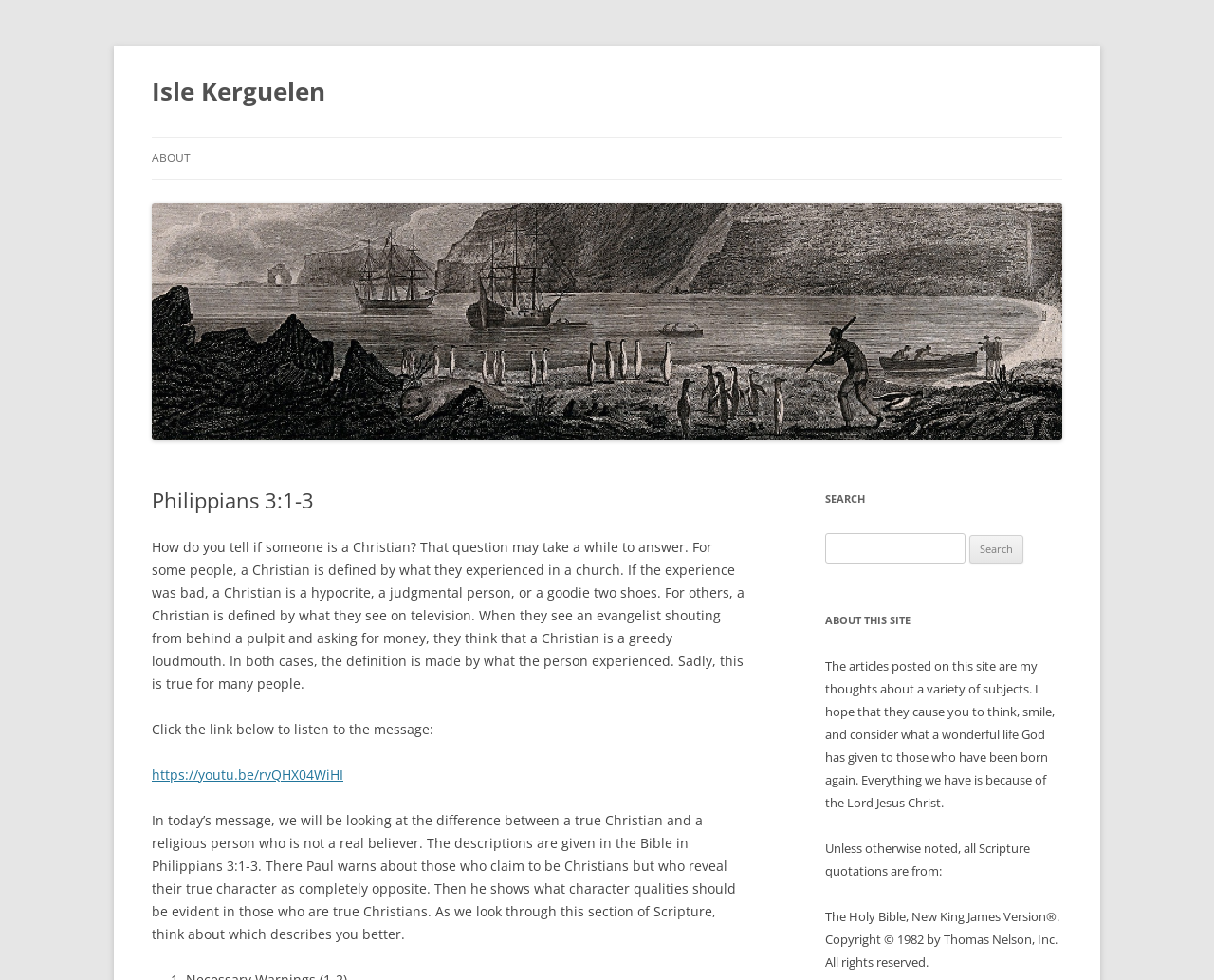Provide the bounding box coordinates of the HTML element this sentence describes: "parent_node: Isle Kerguelen". The bounding box coordinates consist of four float numbers between 0 and 1, i.e., [left, top, right, bottom].

[0.125, 0.435, 0.875, 0.453]